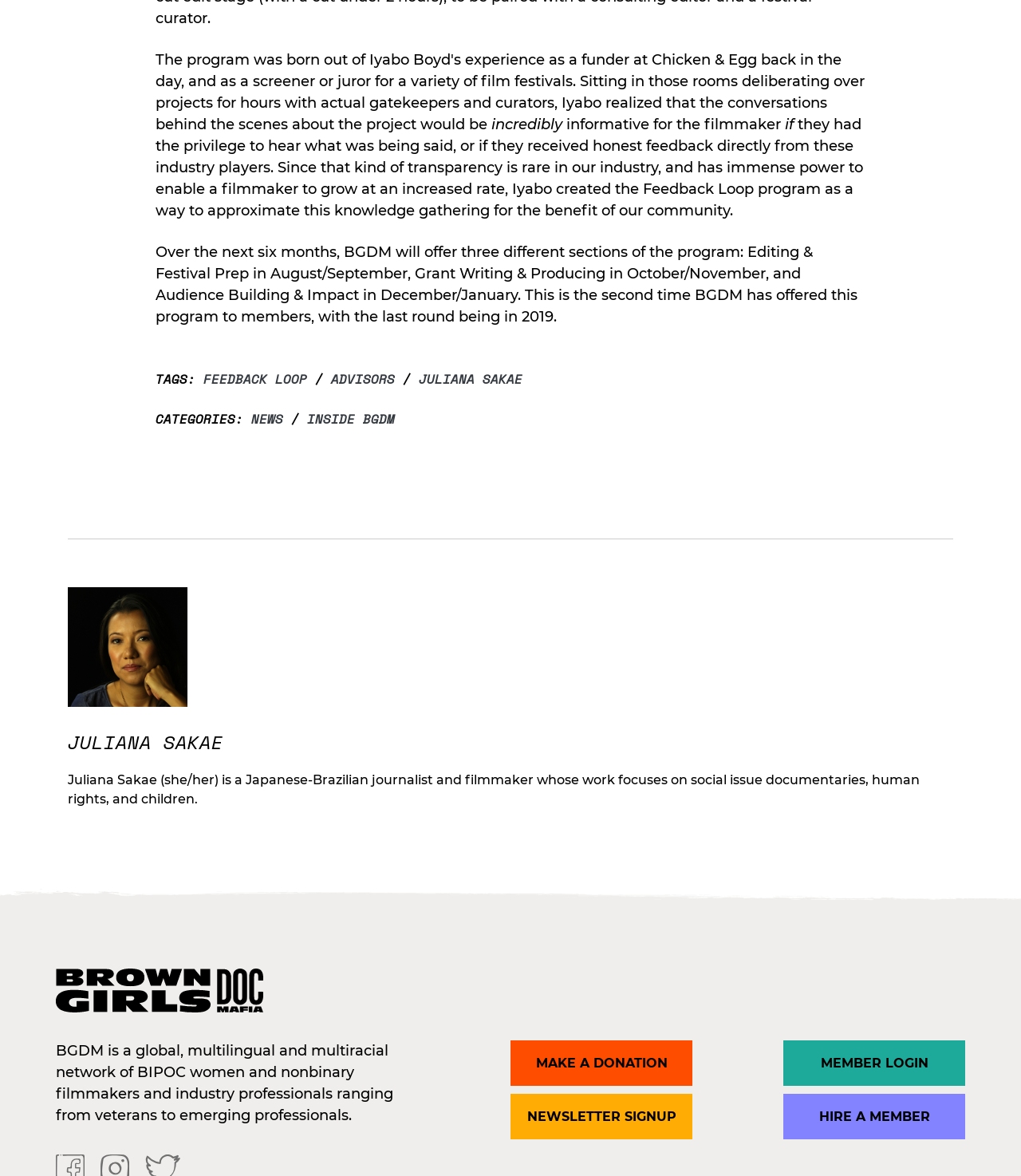Pinpoint the bounding box coordinates for the area that should be clicked to perform the following instruction: "click on the FEEDBACK LOOP link".

[0.199, 0.314, 0.301, 0.331]